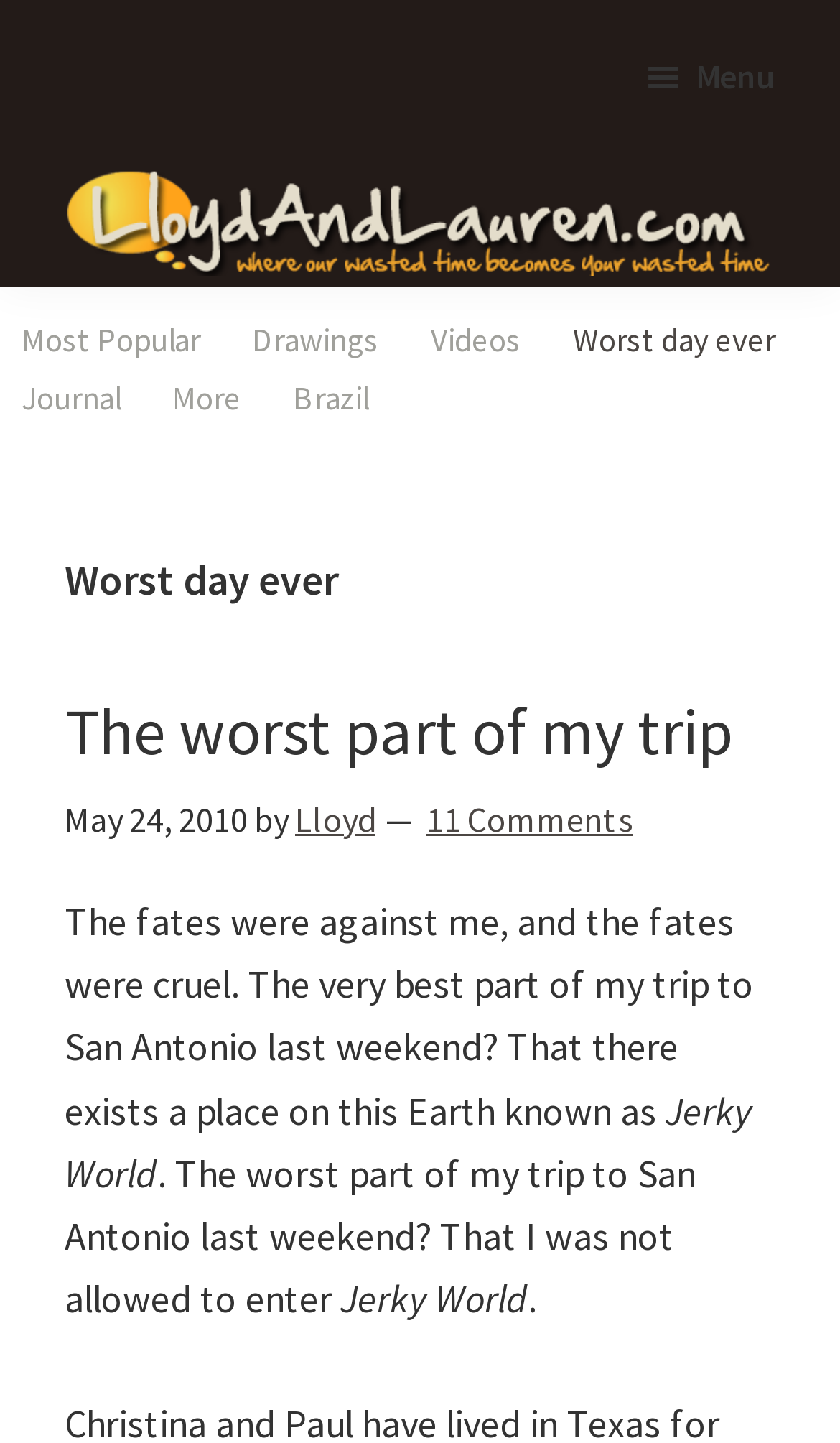Respond to the question below with a single word or phrase: Who is the author of the article?

Lloyd